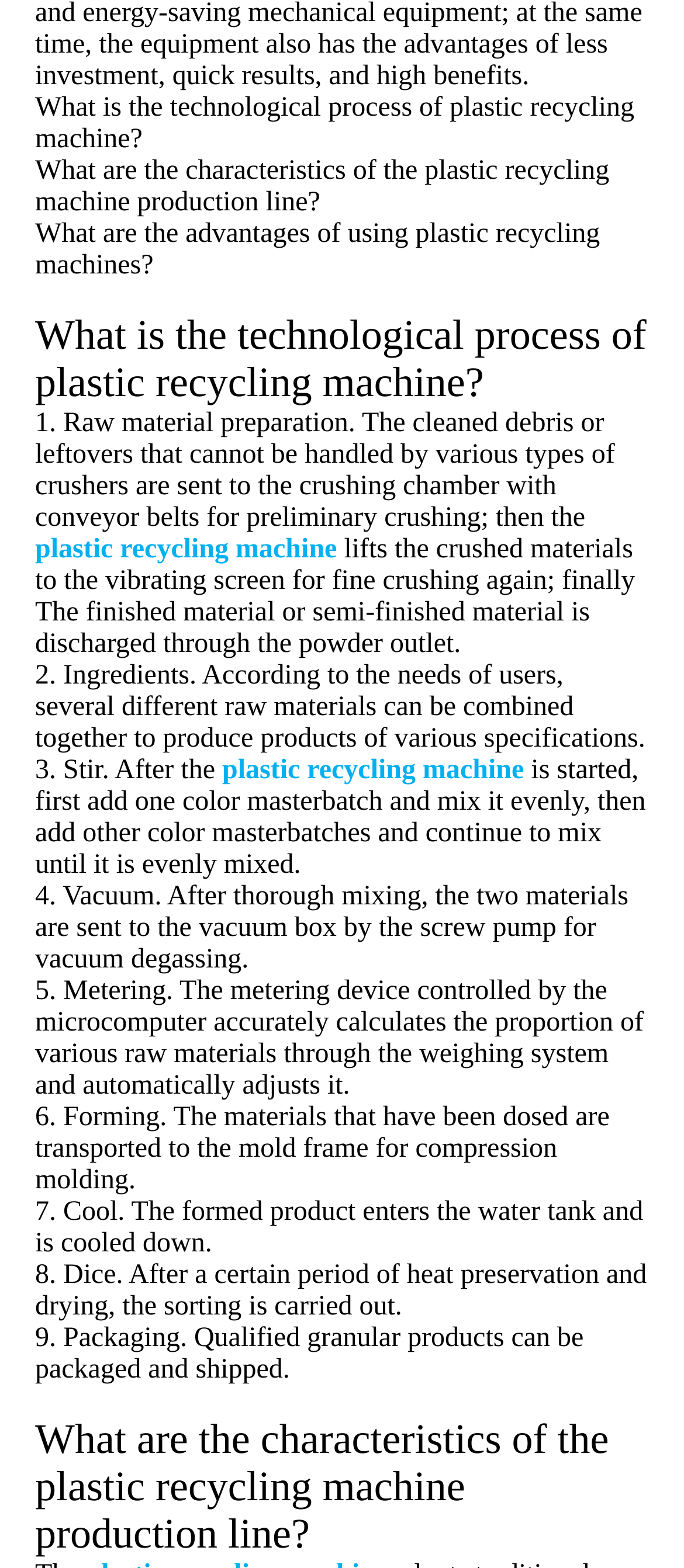Provide a brief response using a word or short phrase to this question:
What is the function of the metering device in the plastic recycling machine process?

Accurately calculates proportion